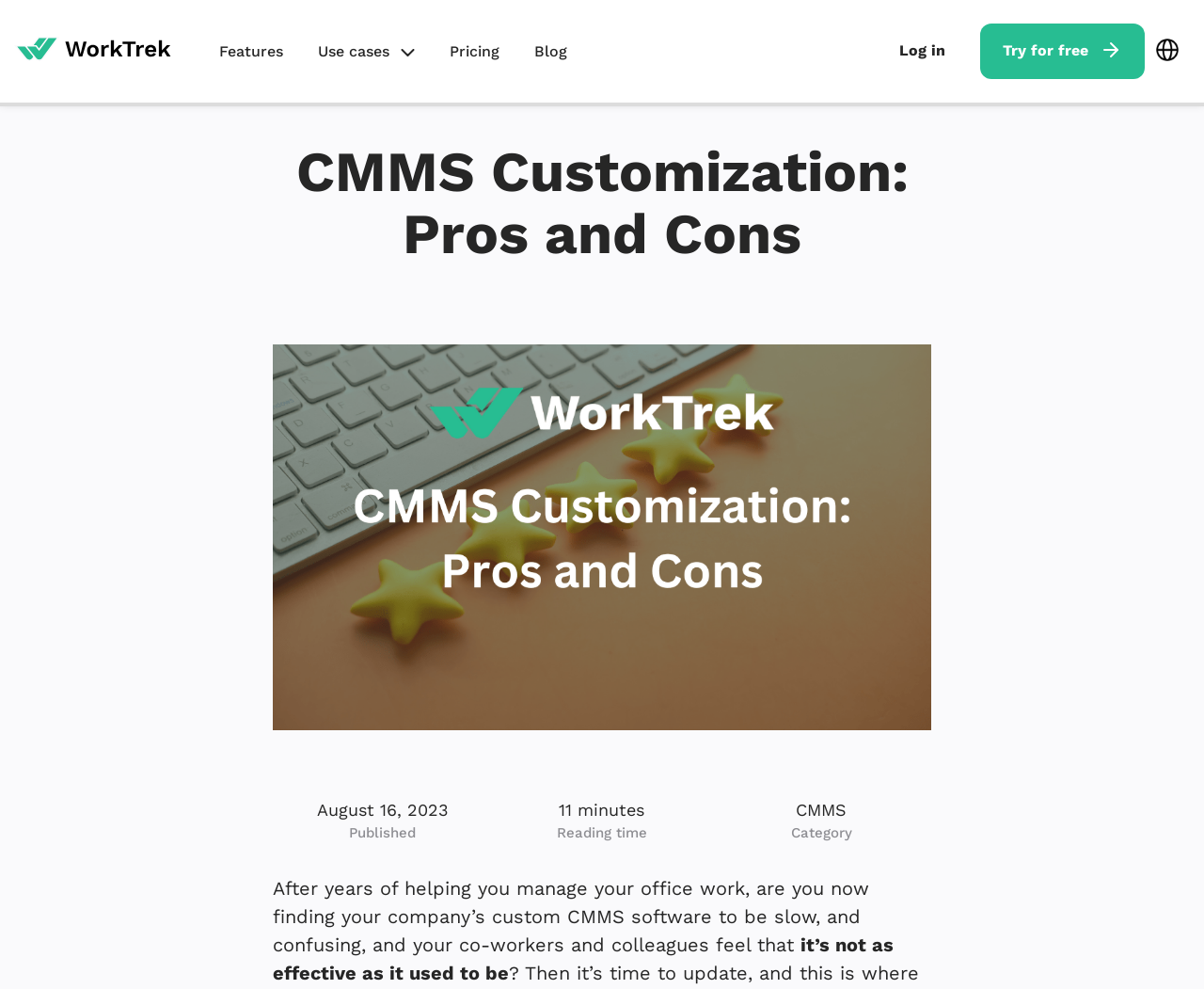Extract the main heading from the webpage content.

CMMS Customization: Pros and Cons